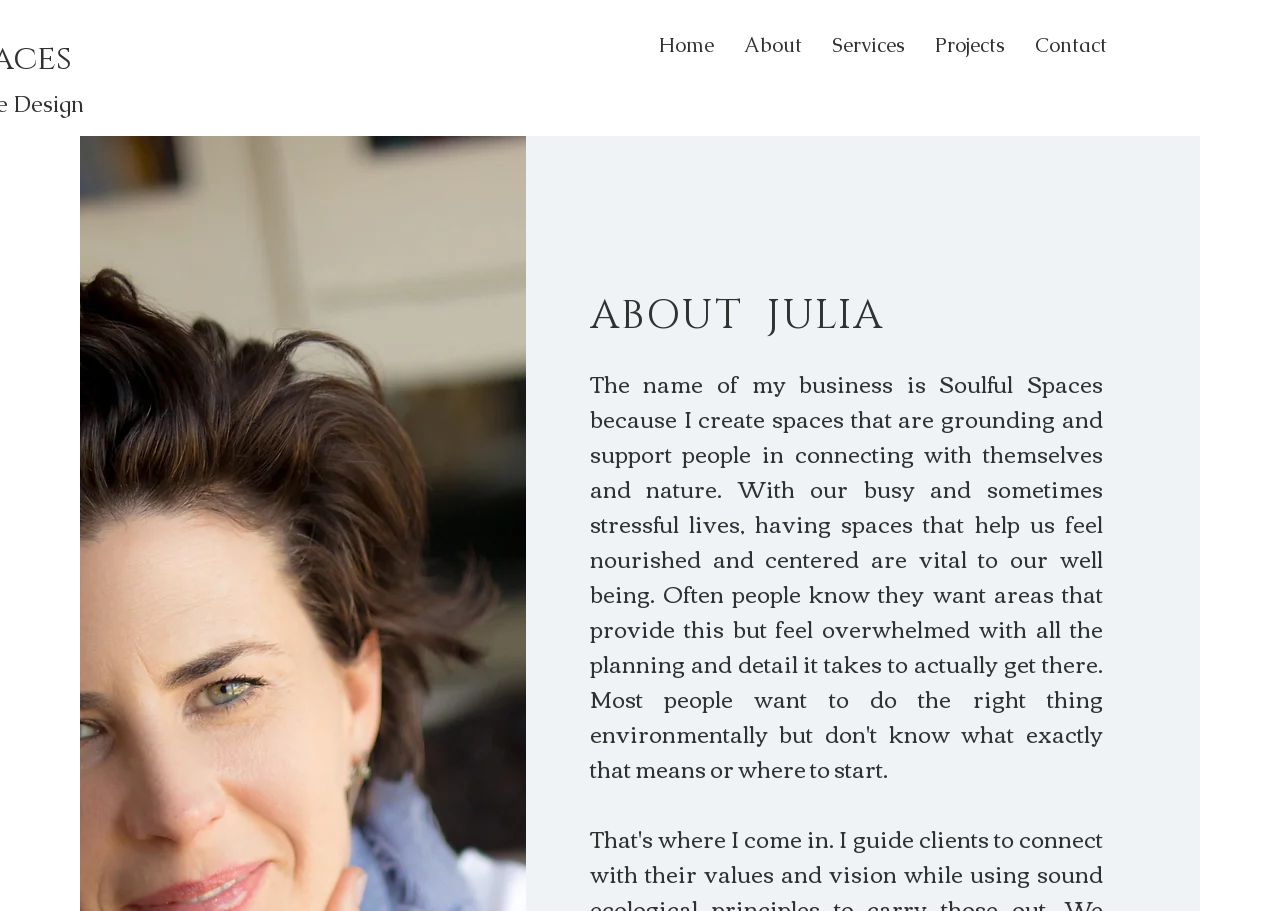Using the description "Projects", predict the bounding box of the relevant HTML element.

[0.719, 0.022, 0.797, 0.077]